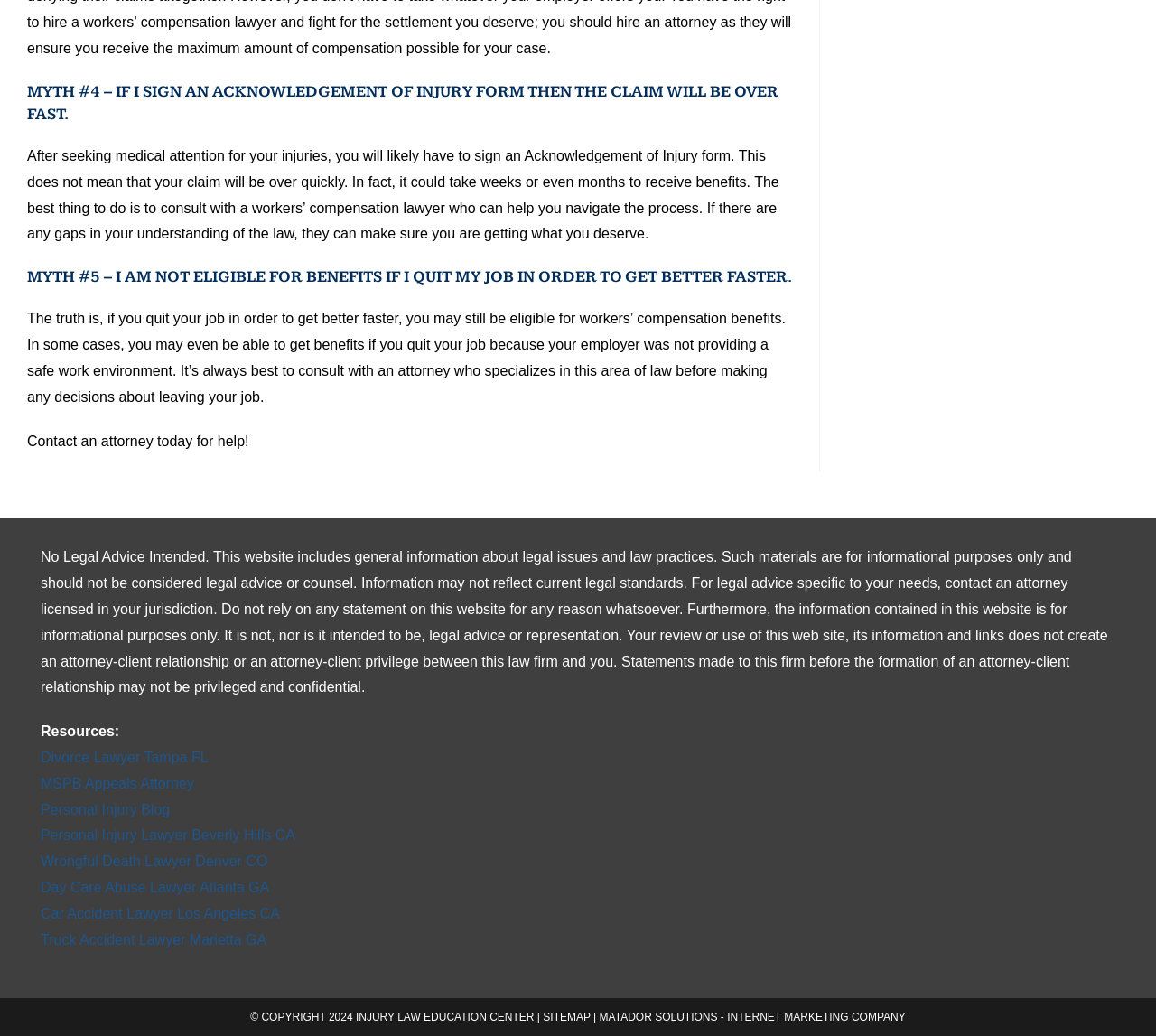Could you highlight the region that needs to be clicked to execute the instruction: "Check the sitemap"?

[0.47, 0.976, 0.511, 0.988]